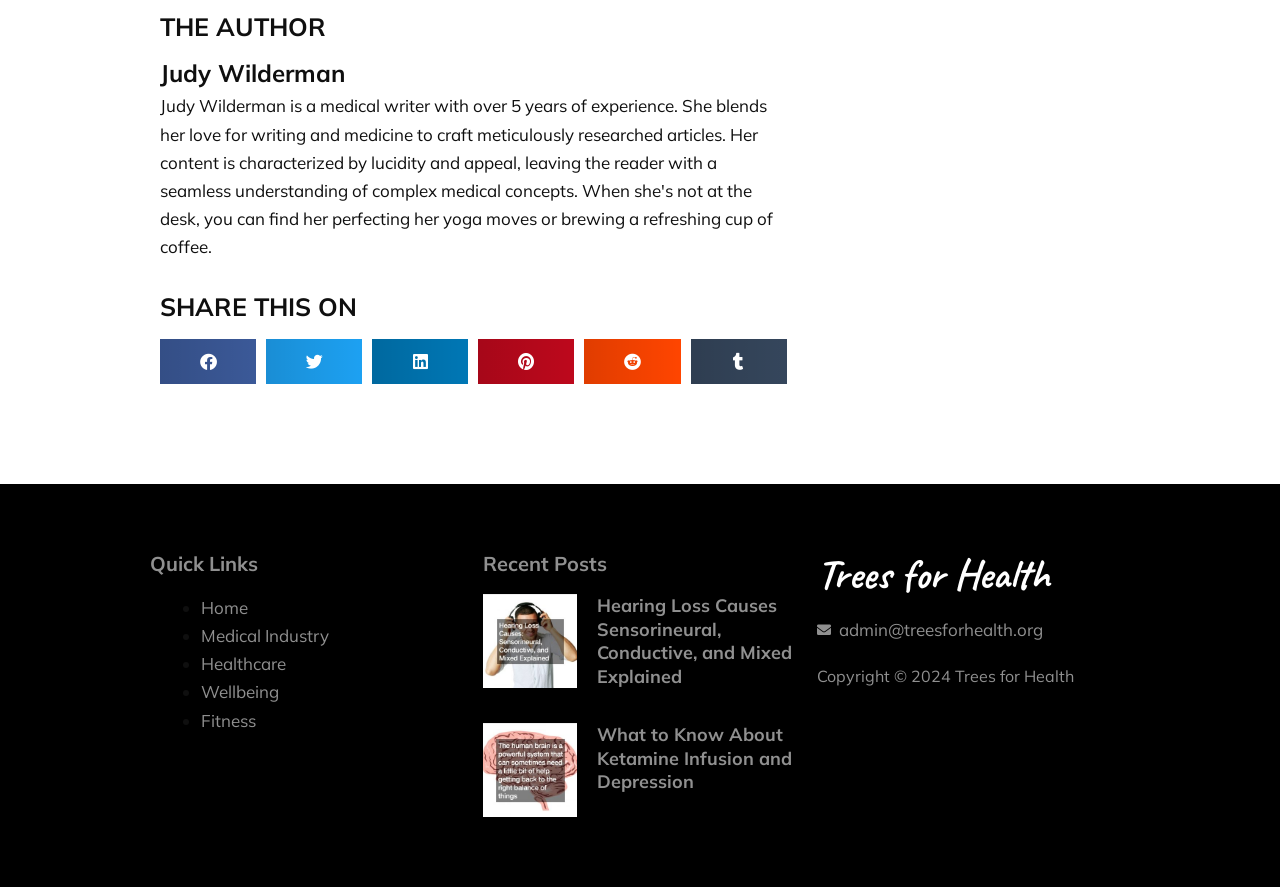Please locate the clickable area by providing the bounding box coordinates to follow this instruction: "Read Hearing Loss Causes Sensorineural, Conductive, and Mixed Explained".

[0.467, 0.67, 0.619, 0.775]